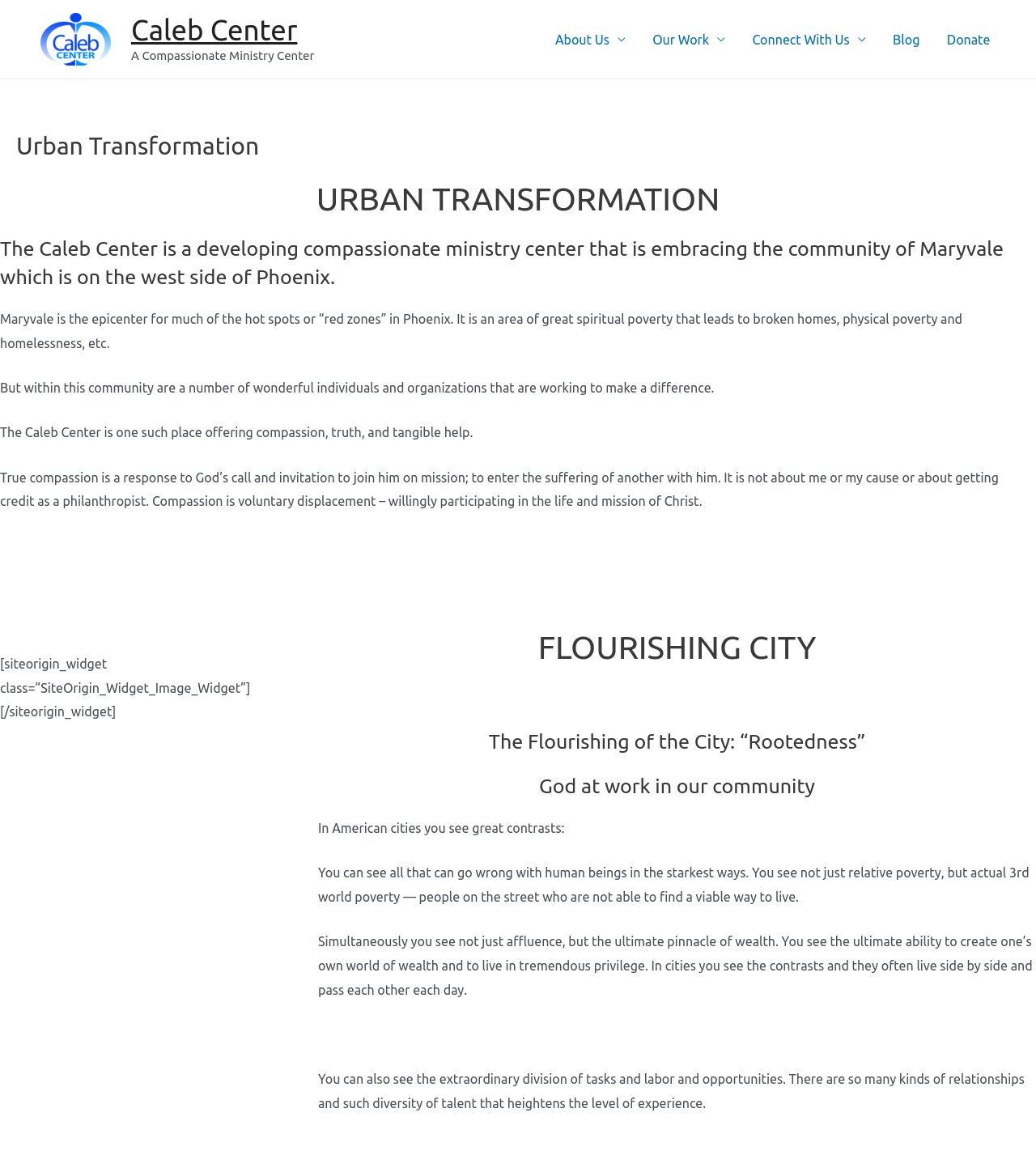Is the webpage about a religious organization?
Please interpret the details in the image and answer the question thoroughly.

The webpage mentions 'God's call and invitation' and 'the life and mission of Christ', indicating that it is about a religious organization or ministry.